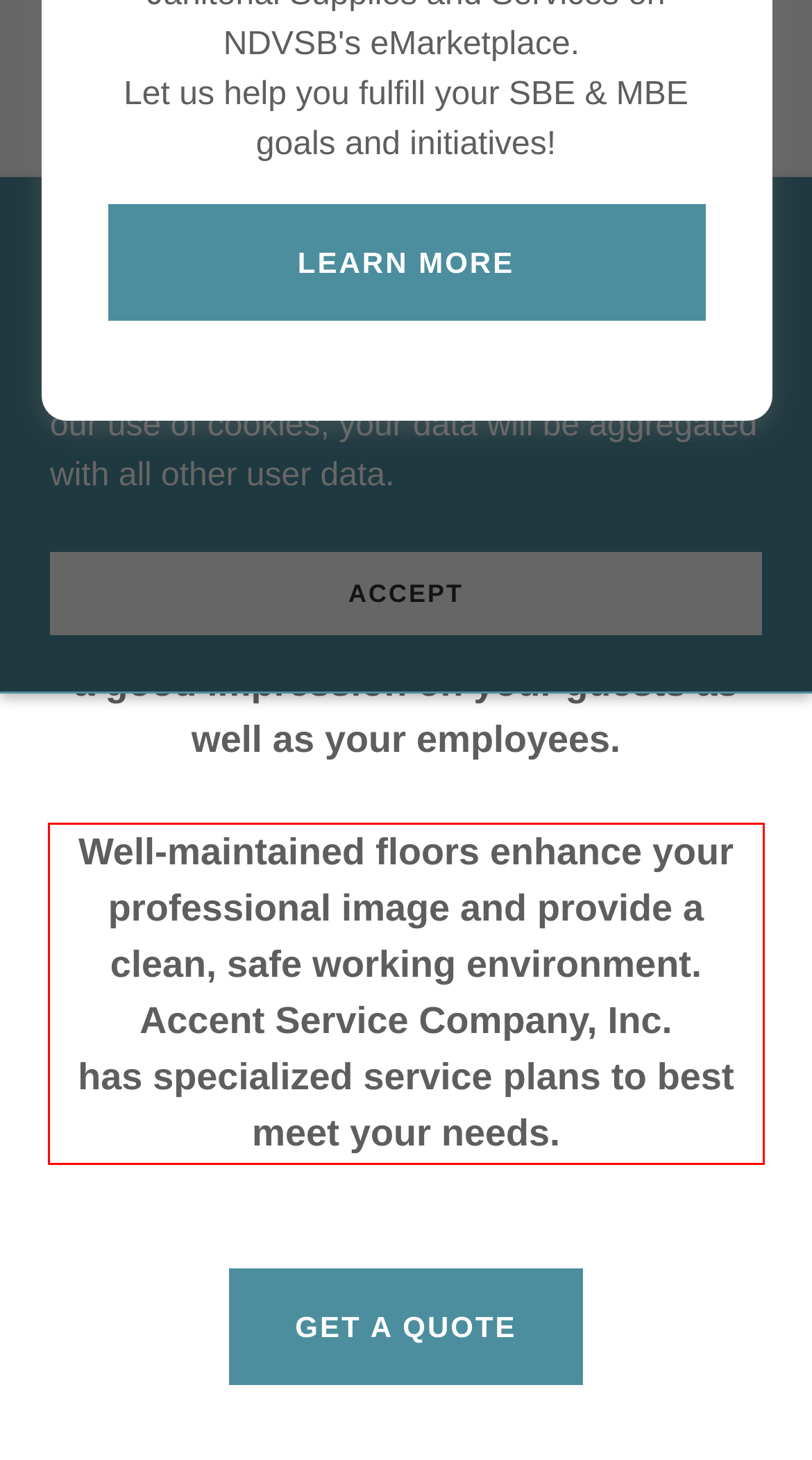You are presented with a screenshot containing a red rectangle. Extract the text found inside this red bounding box.

Well-maintained floors enhance your professional image and provide a clean, safe working environment. Accent Service Company, Inc. has specialized service plans to best meet your needs.